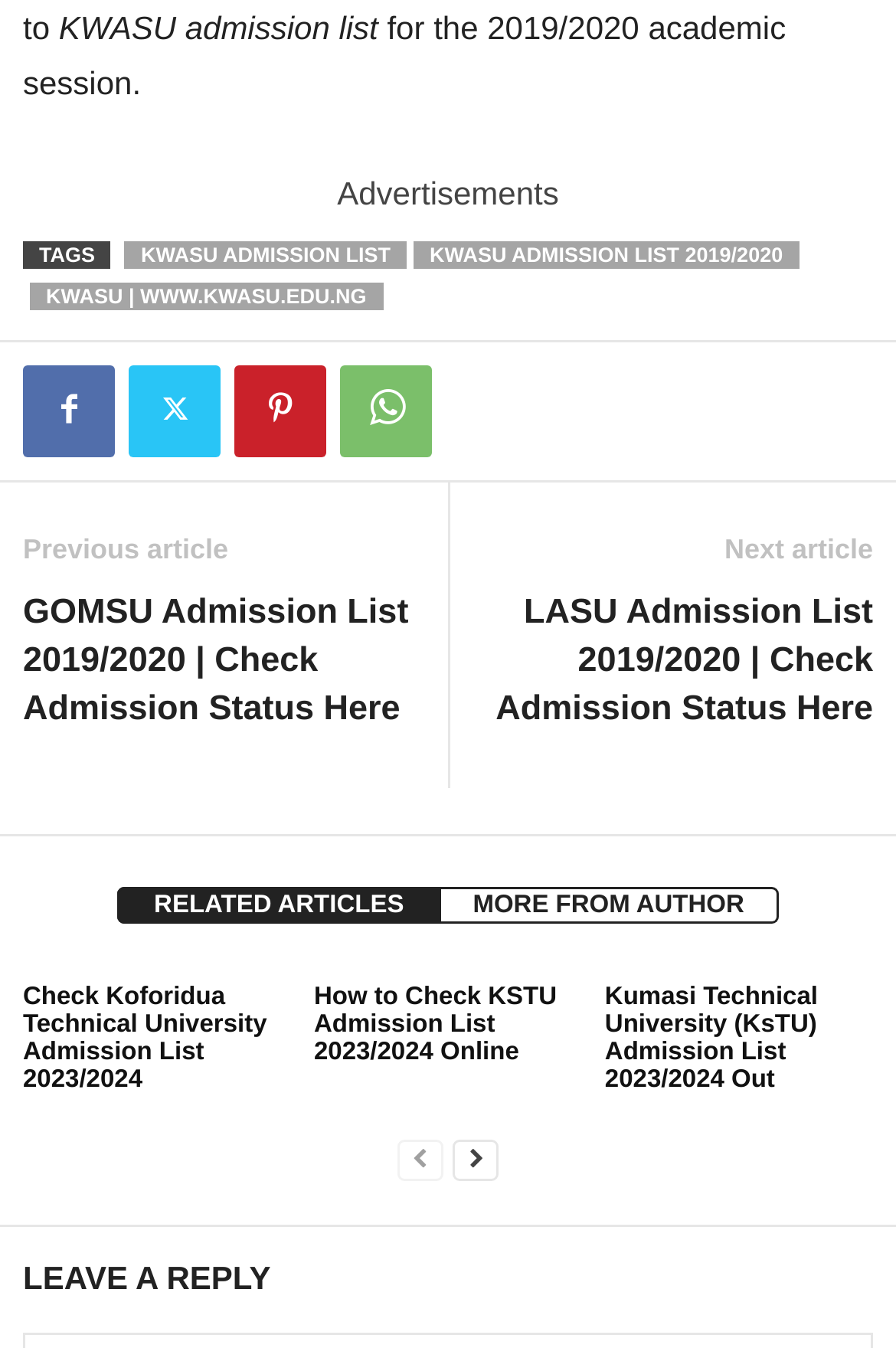Determine the bounding box coordinates of the UI element described below. Use the format (top-left x, top-left y, bottom-right x, bottom-right y) with floating point numbers between 0 and 1: aria-label="prev-page"

[0.444, 0.841, 0.495, 0.877]